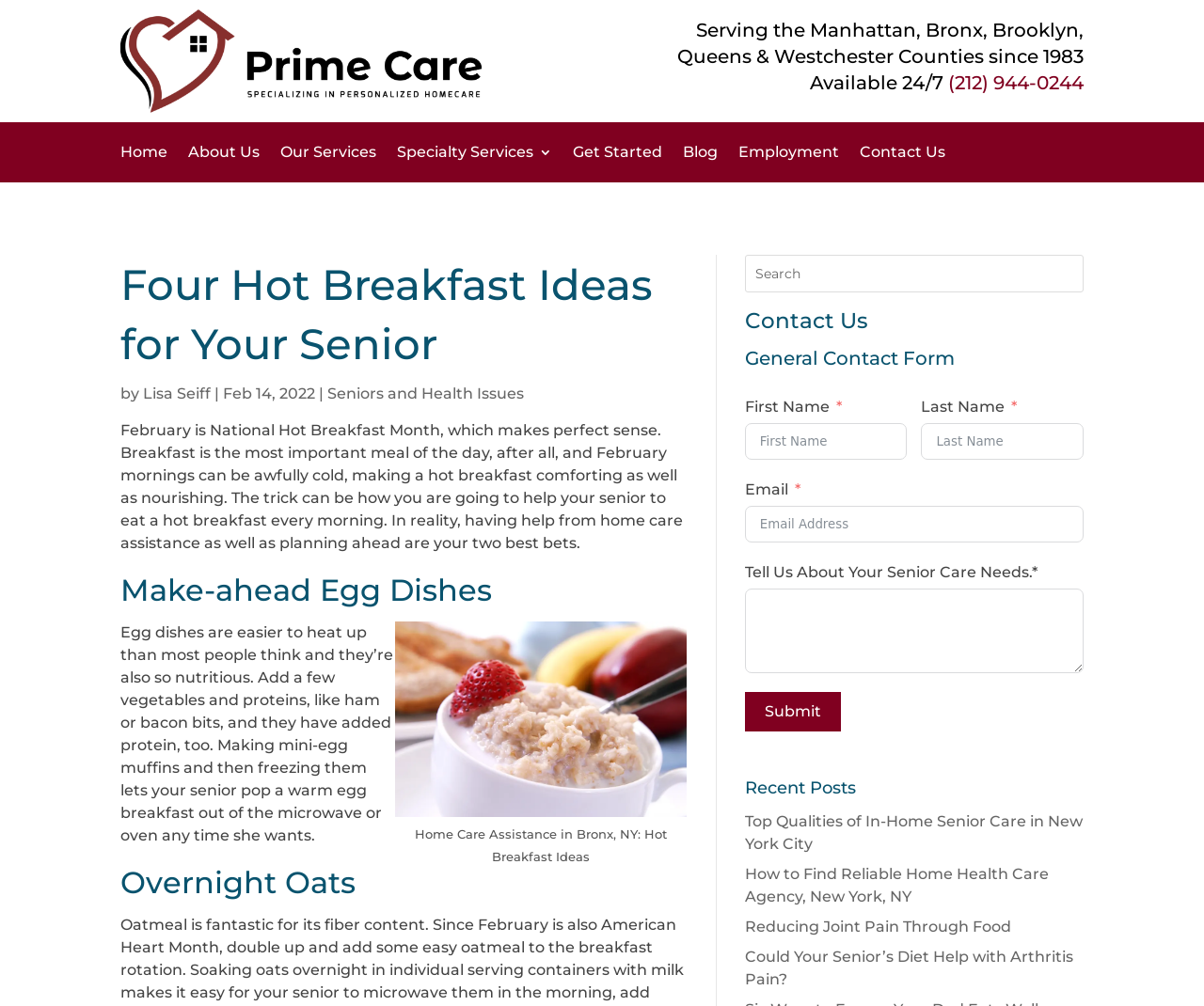What is the name of the author of the article 'Four Hot Breakfast Ideas for Your Senior'?
Can you give a detailed and elaborate answer to the question?

I inferred this answer by looking at the text 'by Lisa Seiff' which indicates that Lisa Seiff is the author of the article.